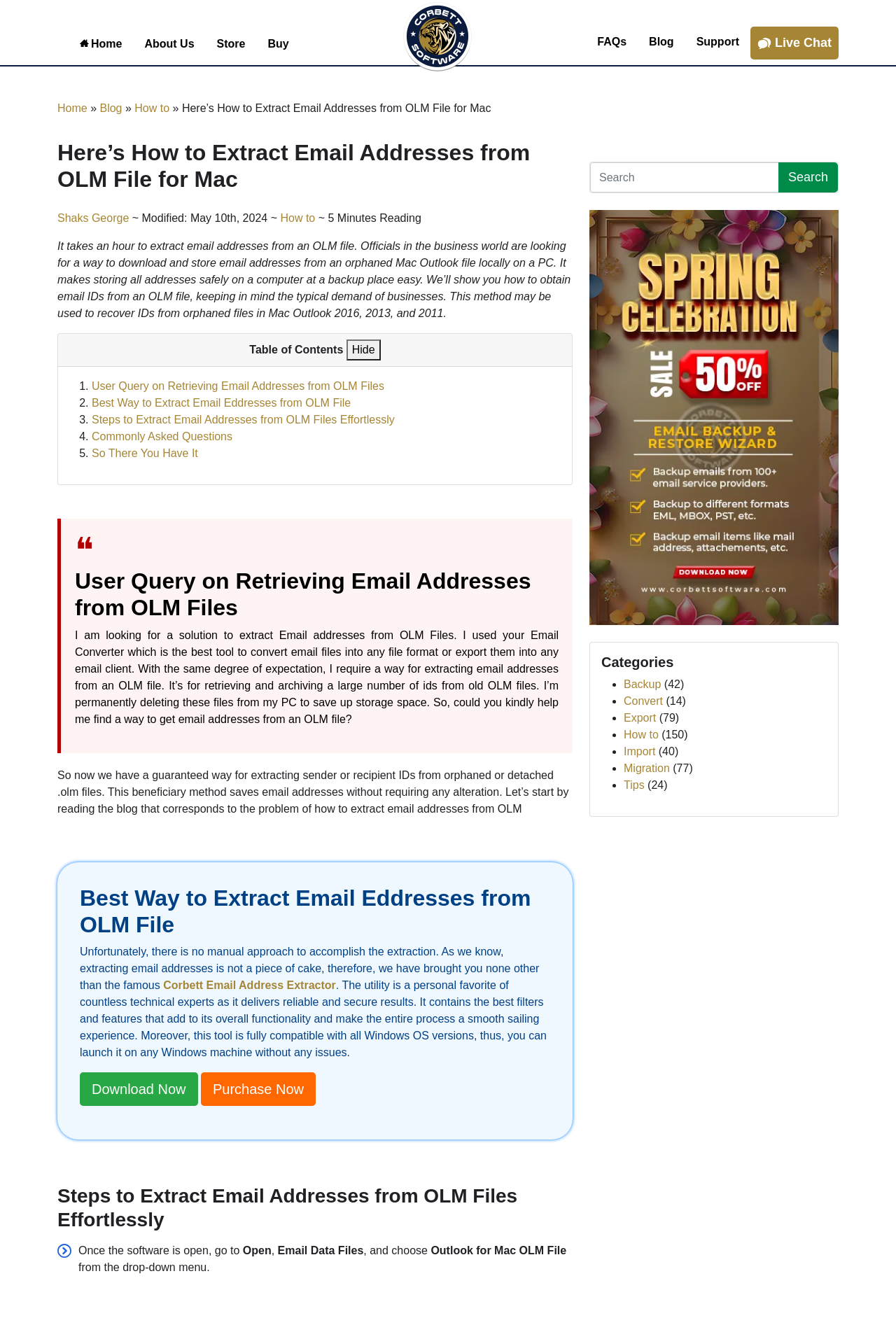Given the description of a UI element: "Corbett Email Address Extractor", identify the bounding box coordinates of the matching element in the webpage screenshot.

[0.182, 0.739, 0.375, 0.748]